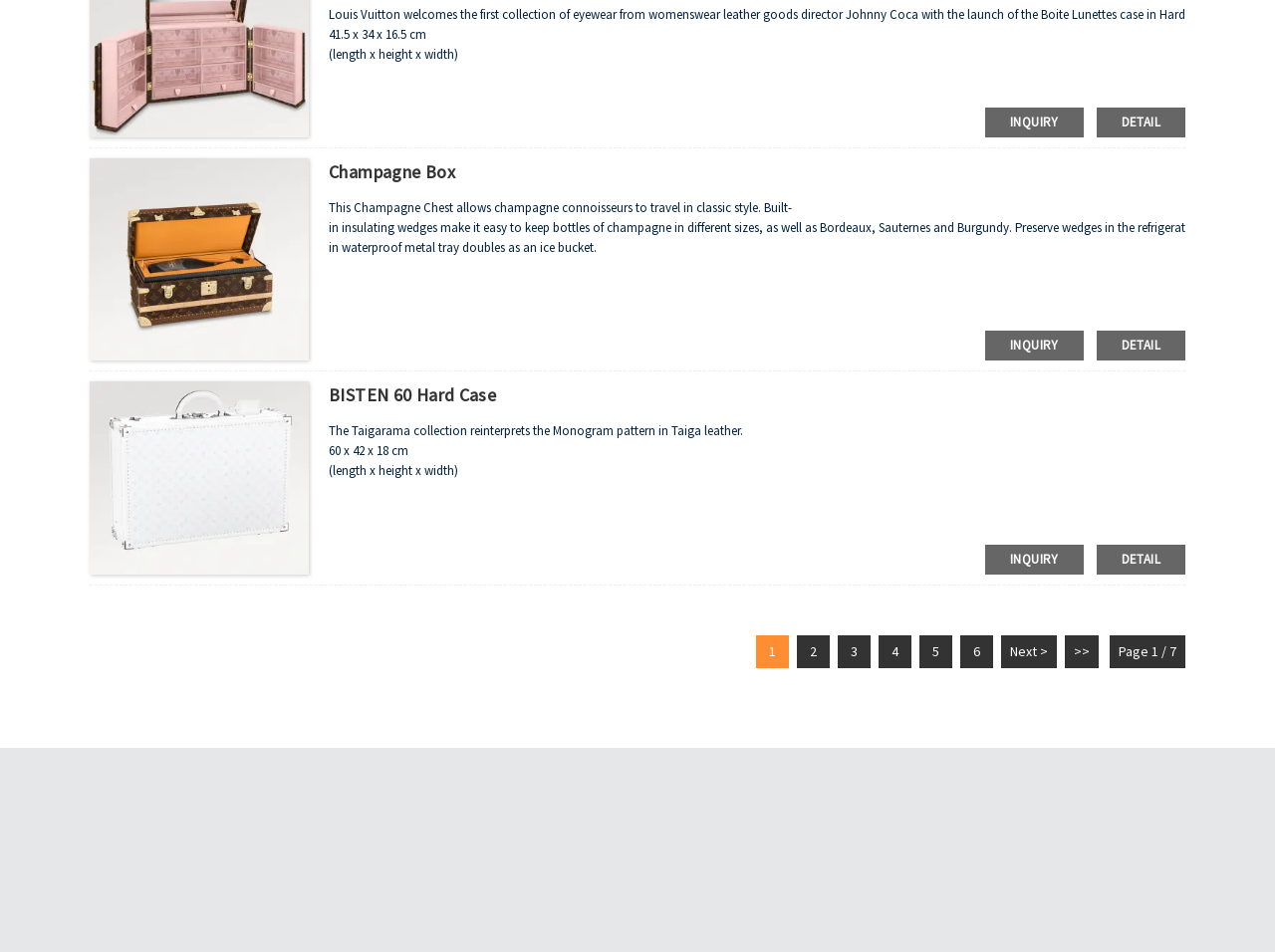Give a short answer using one word or phrase for the question:
What is the size of the Champagne Box?

42 x 20 x 21 cm